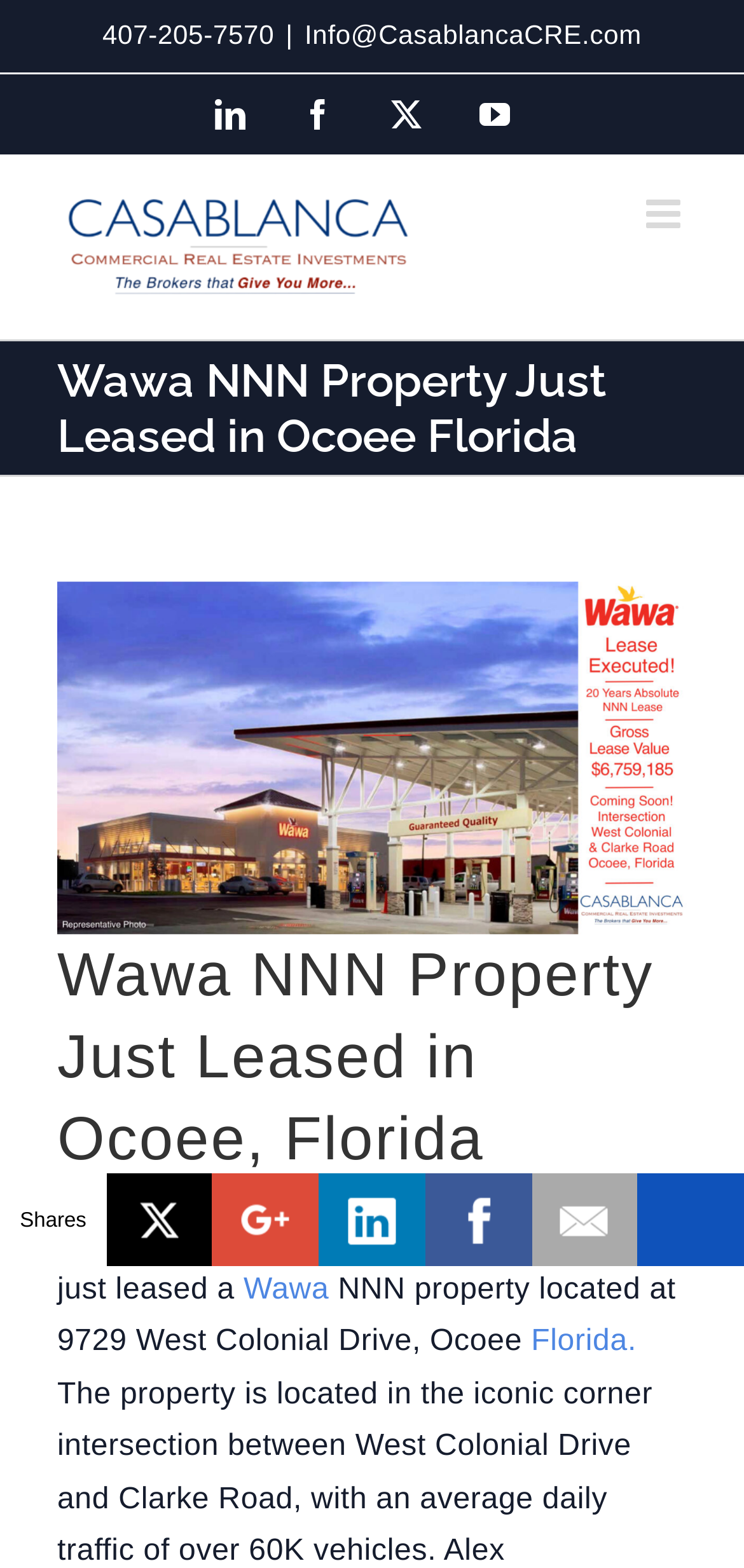Answer the question using only a single word or phrase: 
How many social media links are on the webpage?

5